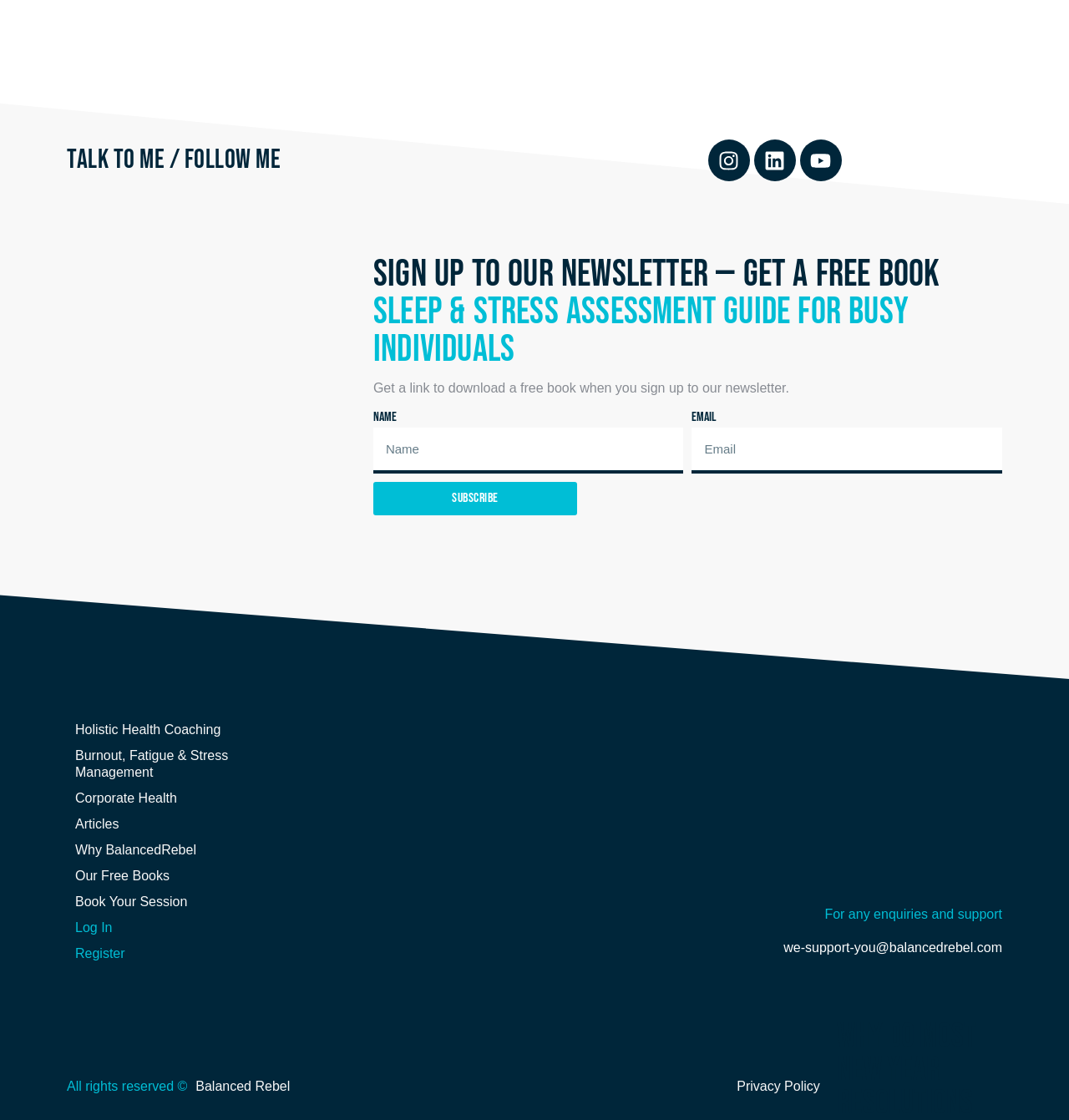Please identify the bounding box coordinates of the region to click in order to complete the task: "Follow Balanced Rebel on Instagram". The coordinates must be four float numbers between 0 and 1, specified as [left, top, right, bottom].

[0.662, 0.125, 0.701, 0.162]